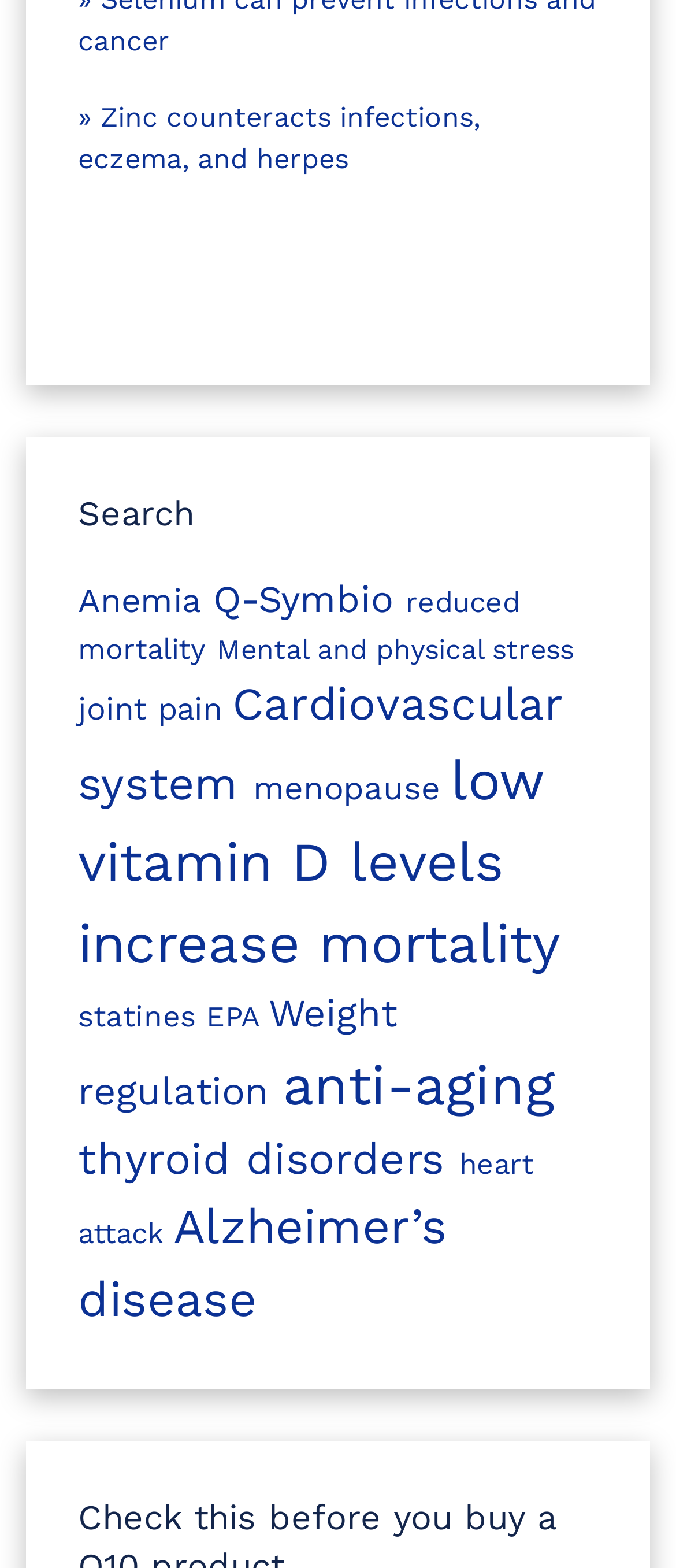Identify the bounding box coordinates of the region I need to click to complete this instruction: "Read about Cardiovascular system".

[0.115, 0.433, 0.831, 0.516]